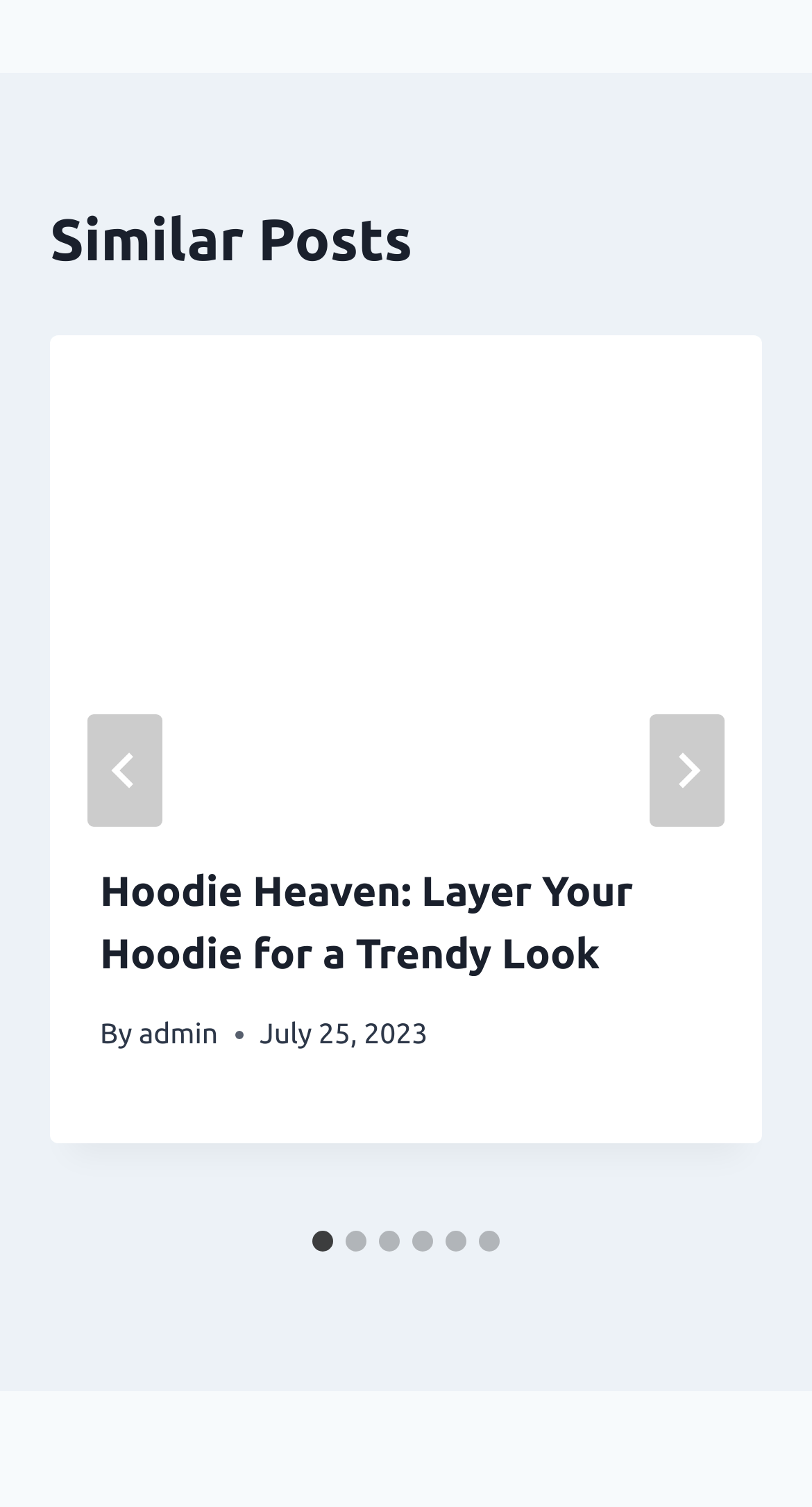Please provide the bounding box coordinates in the format (top-left x, top-left y, bottom-right x, bottom-right y). Remember, all values are floating point numbers between 0 and 1. What is the bounding box coordinate of the region described as: admin

[0.171, 0.675, 0.269, 0.697]